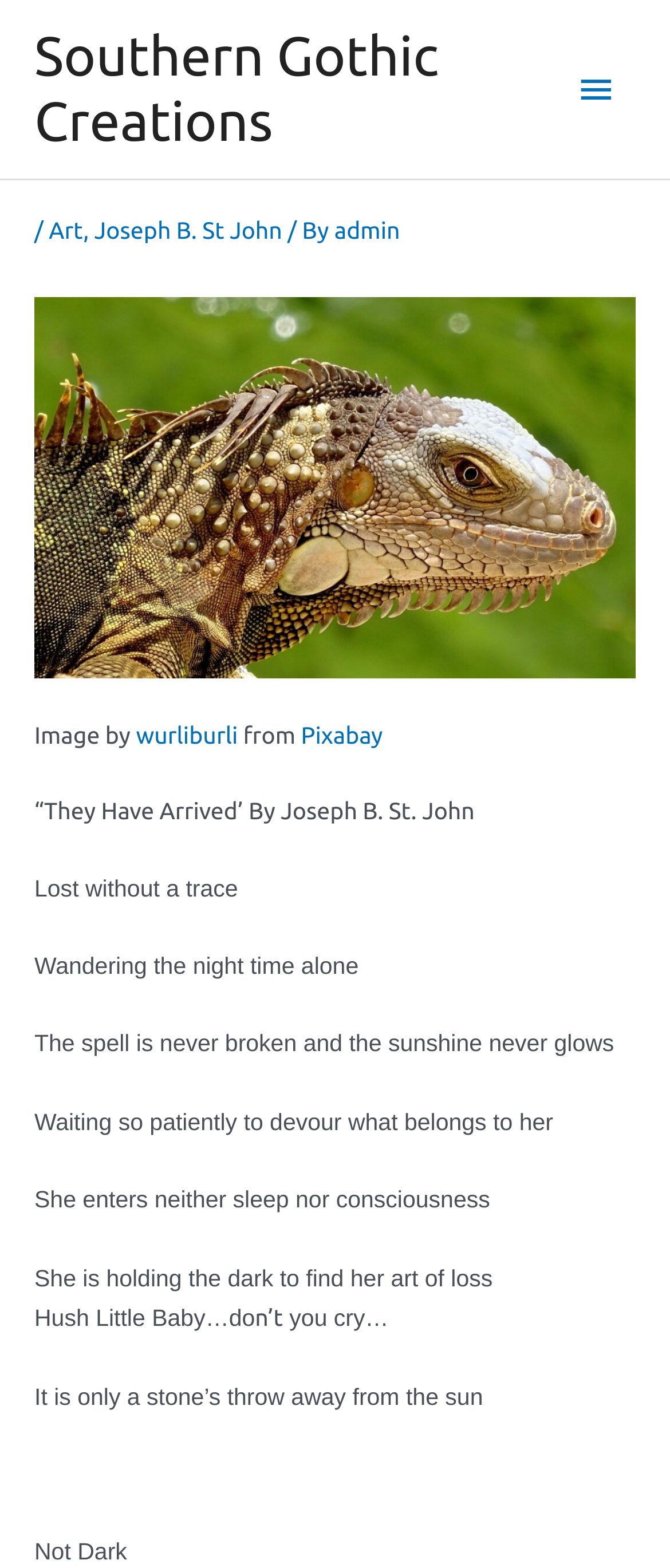Find the bounding box of the UI element described as follows: "Southern Gothic Creations".

[0.051, 0.016, 0.654, 0.097]